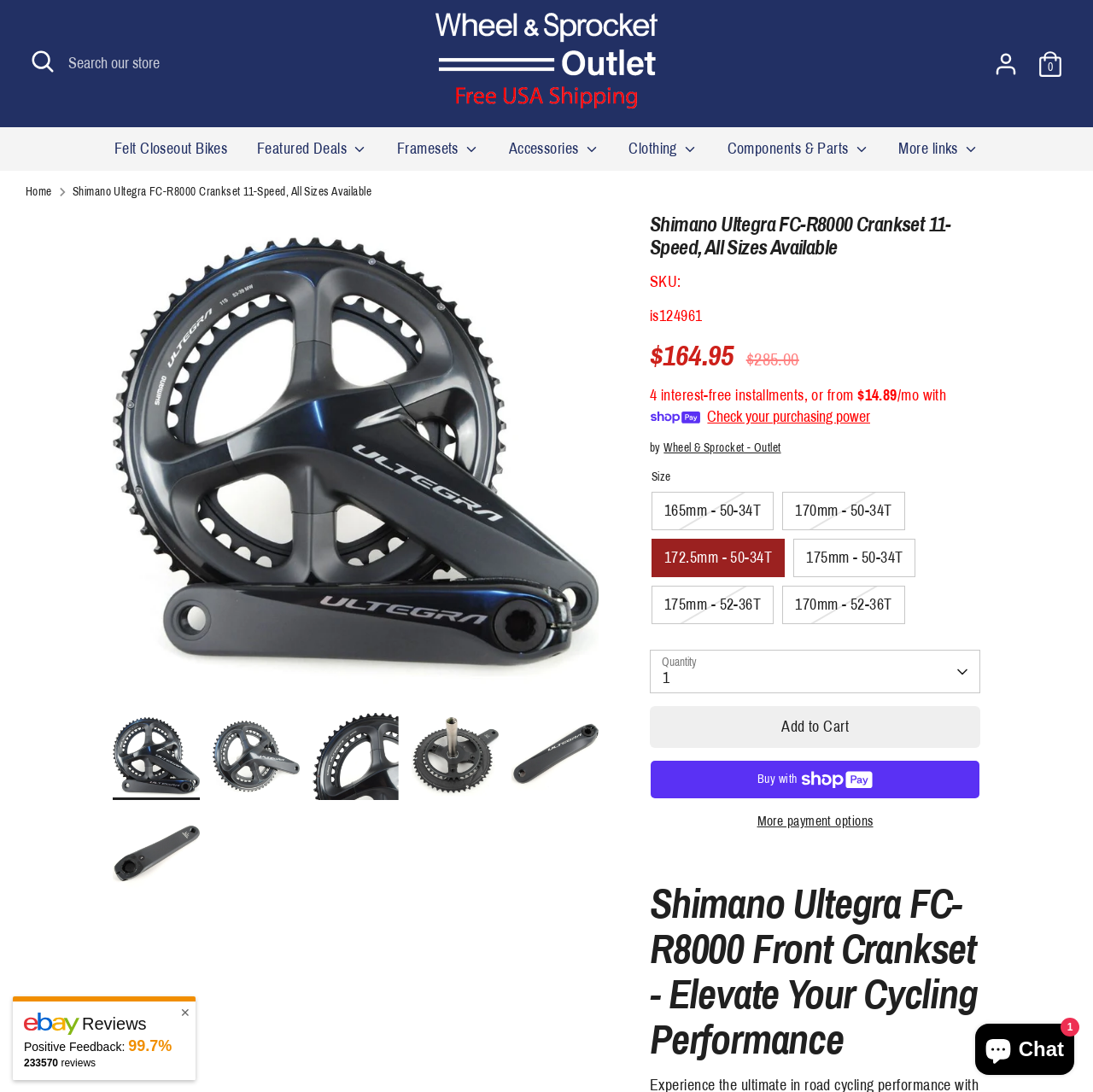Find the bounding box coordinates for the area you need to click to carry out the instruction: "Check your purchasing power". The coordinates should be four float numbers between 0 and 1, indicated as [left, top, right, bottom].

[0.647, 0.372, 0.796, 0.392]